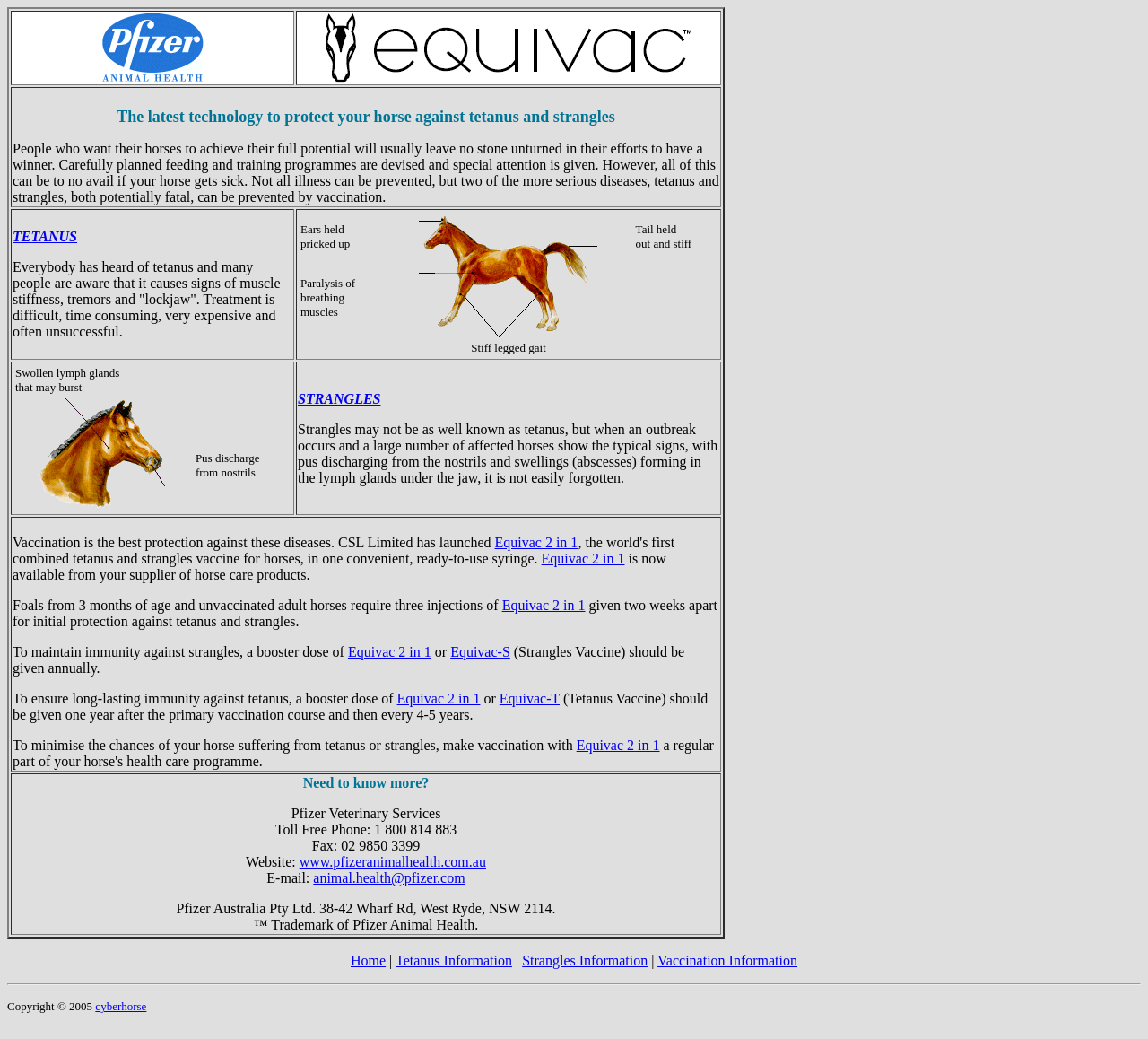Please determine the bounding box coordinates for the element that should be clicked to follow these instructions: "Click on the link to learn more about Strangles".

[0.259, 0.376, 0.332, 0.391]